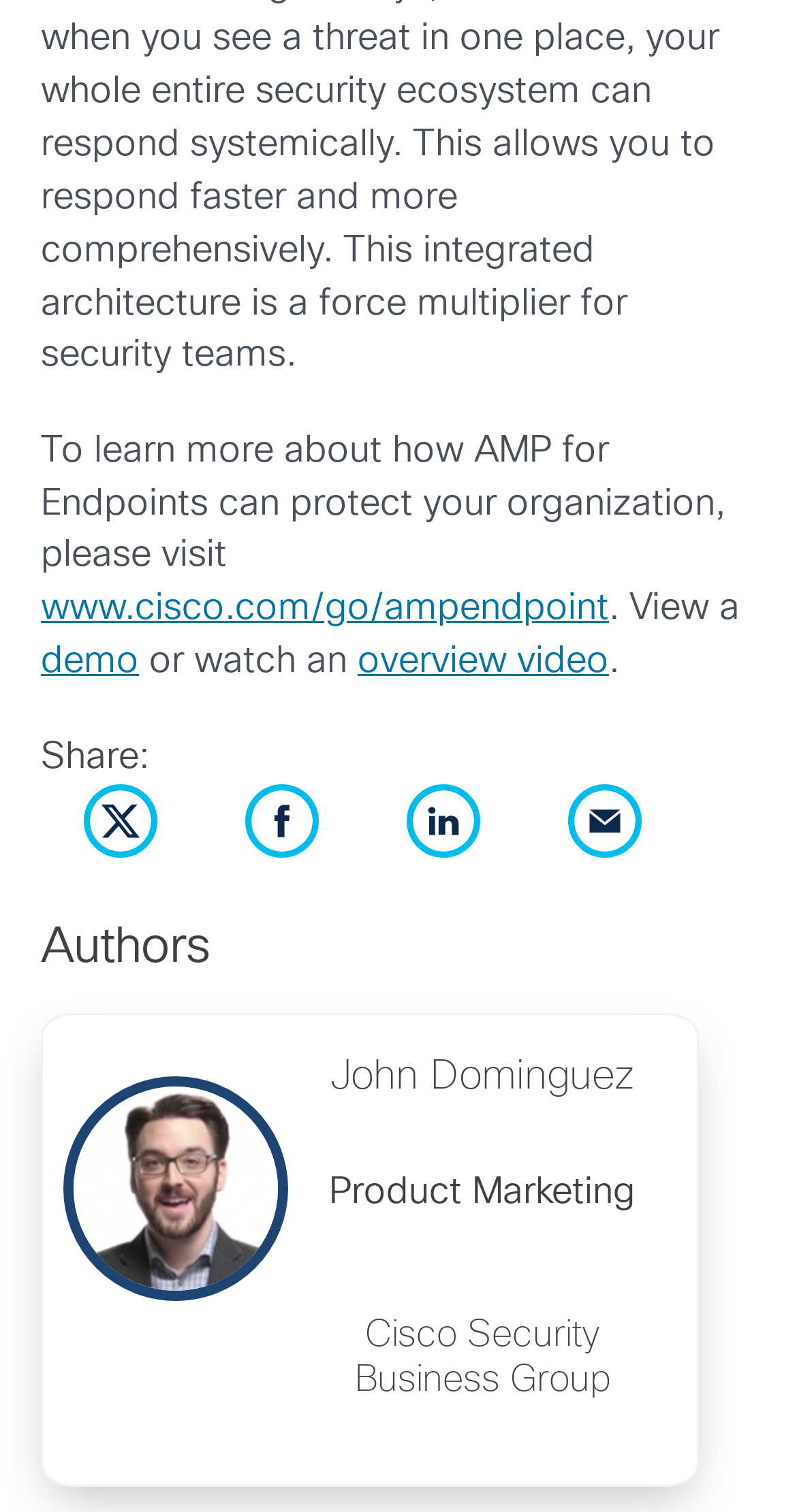How many social media platforms are available for sharing?
Using the information from the image, answer the question thoroughly.

The webpage has links to share on Twitter, Facebook, LinkedIn, and another unspecified platform, which indicates that there are 4 social media platforms available for sharing.